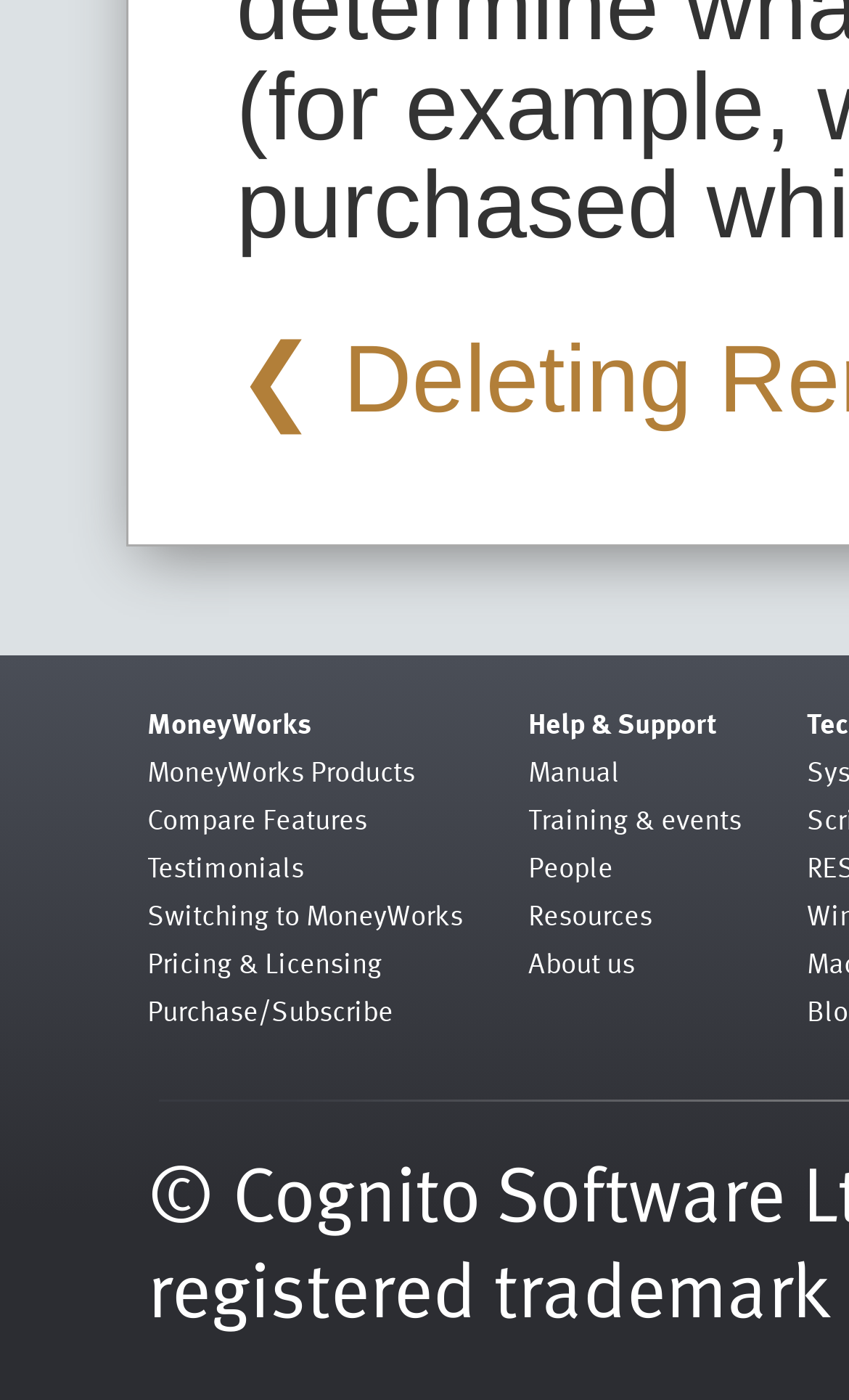Given the element description, predict the bounding box coordinates in the format (top-left x, top-left y, bottom-right x, bottom-right y). Make sure all values are between 0 and 1. Here is the element description: About us

[0.622, 0.672, 0.747, 0.703]